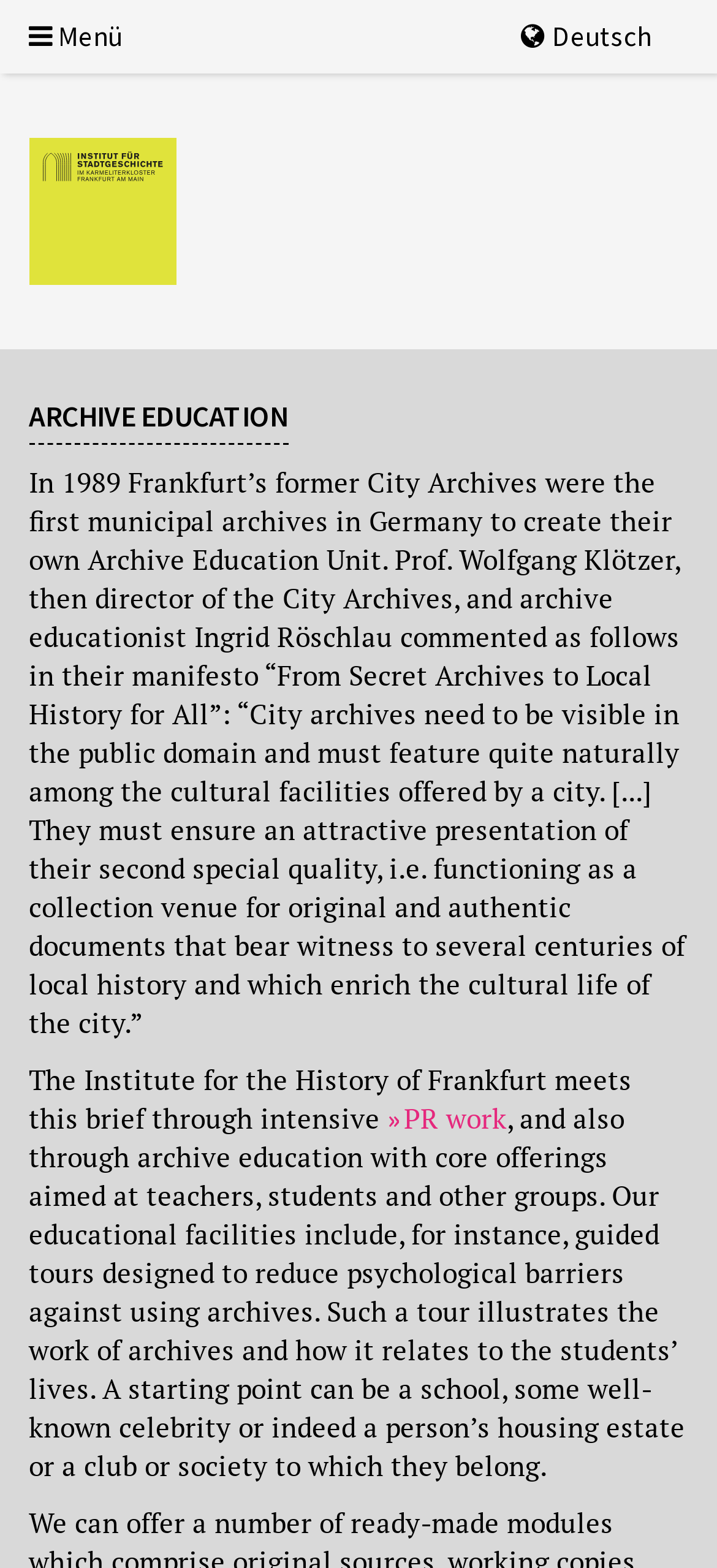What is one of the educational facilities offered by the institute?
Examine the image and provide an in-depth answer to the question.

I determined the answer by reading the StaticText element that mentions 'guided tours designed to reduce psychological barriers against using archives' as one of the educational facilities offered by the institute.